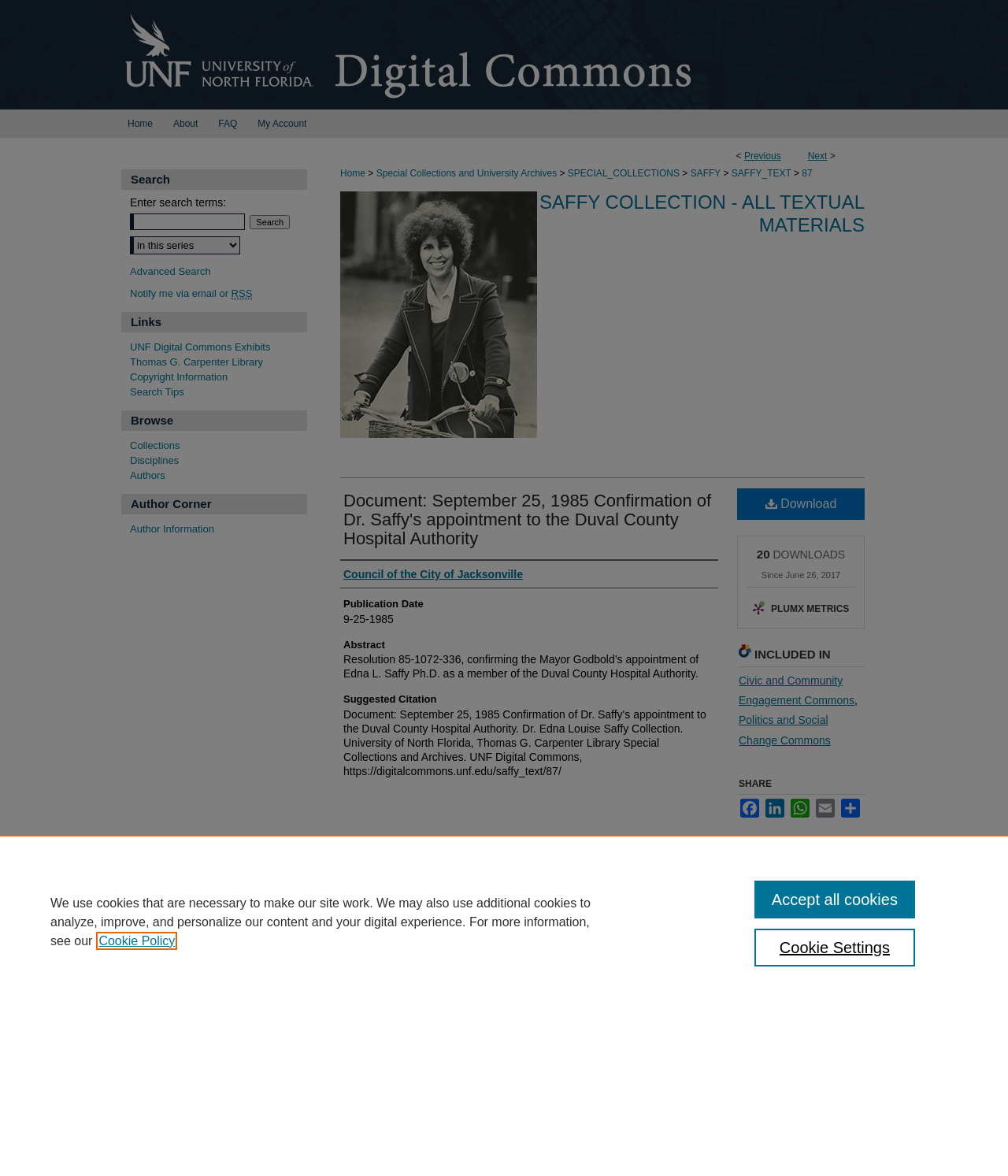Generate a thorough description of the webpage.

This webpage is about the confirmation of Dr. Edna L. Saffy's appointment to the Duval County Hospital Authority, as stated in the meta description. The page is divided into several sections.

At the top, there is a navigation menu with links to "Home", "About", "FAQ", and "My Account". Below this menu, there is a breadcrumb navigation with links to "Home", "Special Collections and University Archives", "SPECIAL_COLLECTIONS", "SAFFY", "SAFFY_TEXT", and "87".

To the left of the breadcrumb navigation, there is an image of Dr. Edna Louise Saffy Collection. Below the image, there is a heading "SAFFY COLLECTION - ALL TEXTUAL MATERIALS" with a link to the same title.

The main content of the page is divided into several sections. The first section has a heading "Document: September 25, 1985 Confirmation of Dr. Saffy's appointment to the Duval County Hospital Authority" with a link to the same title. Below this heading, there are sections for "Authors", "Publication Date", "Abstract", and "Suggested Citation". The abstract section contains the text "Resolution 85-1072-336, confirming the Mayor Godbold’s appointment of Edna L. Saffy Ph.D. as a member of the Duval County Hospital Authority."

To the right of the main content, there is a section with a heading "INCLUDED IN" with links to "Civic and Community Engagement Commons" and "Politics and Social Change Commons". Below this section, there is a heading "SHARE" with links to share the content on Facebook, LinkedIn, WhatsApp, and Email.

At the bottom of the page, there is a section with a heading "Search" where users can enter search terms and select a context to search. There are also links to "Advanced Search" and "Notify me via email or RSS". Finally, there are links to "UNF Digital Commons Exhibits", "Thomas G. Carpenter Library", "Copyright Information", and "Search Tips".